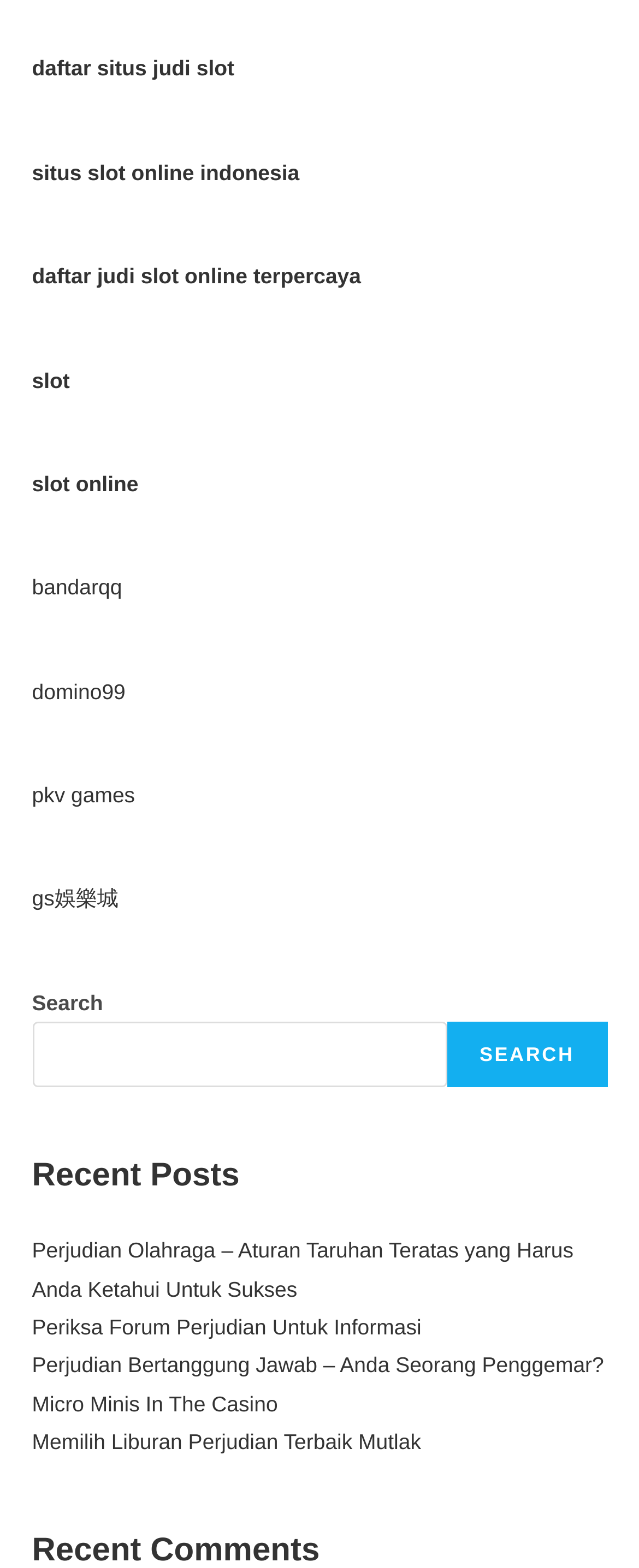Can you provide the bounding box coordinates for the element that should be clicked to implement the instruction: "go to daftar situs judi slot"?

[0.05, 0.036, 0.367, 0.052]